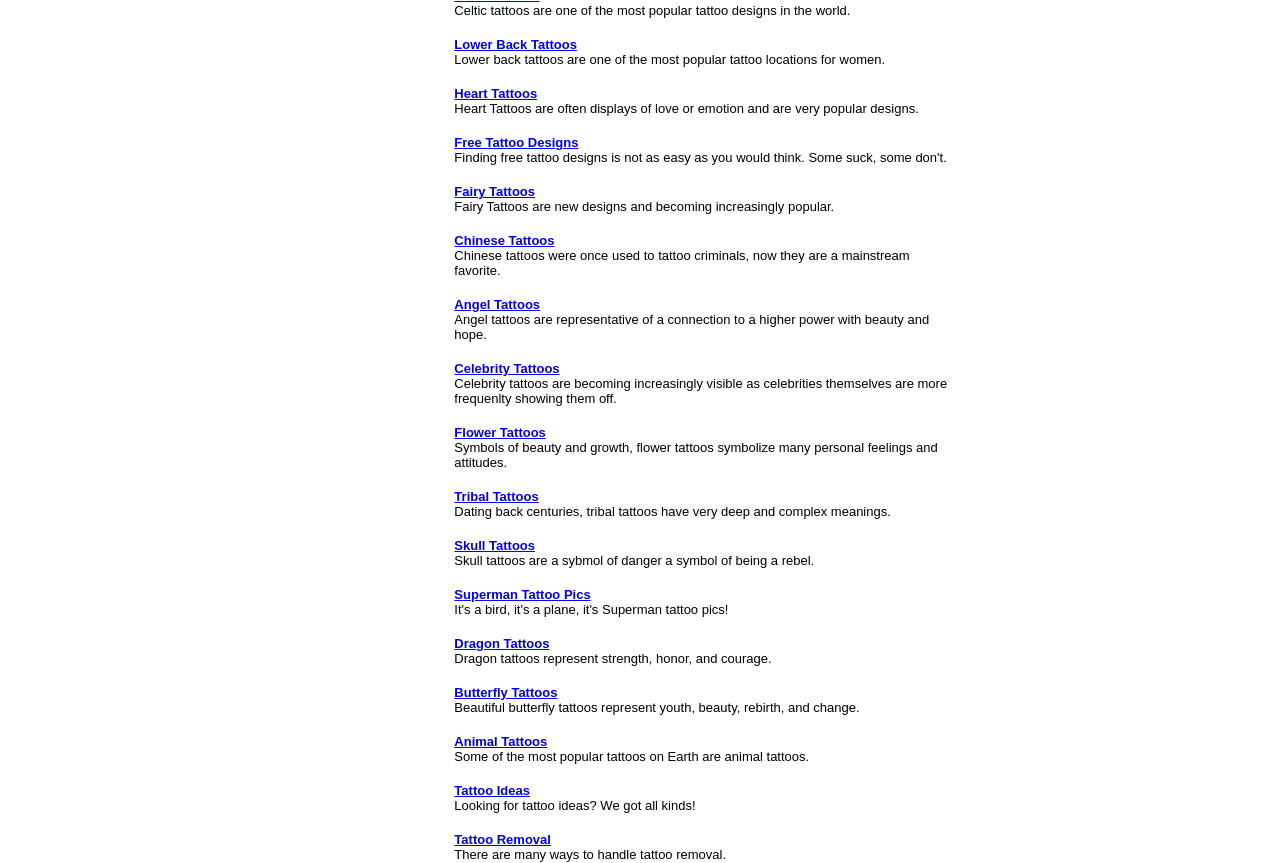Could you locate the bounding box coordinates for the section that should be clicked to accomplish this task: "Browse Tattoo Ideas".

[0.355, 0.907, 0.414, 0.925]